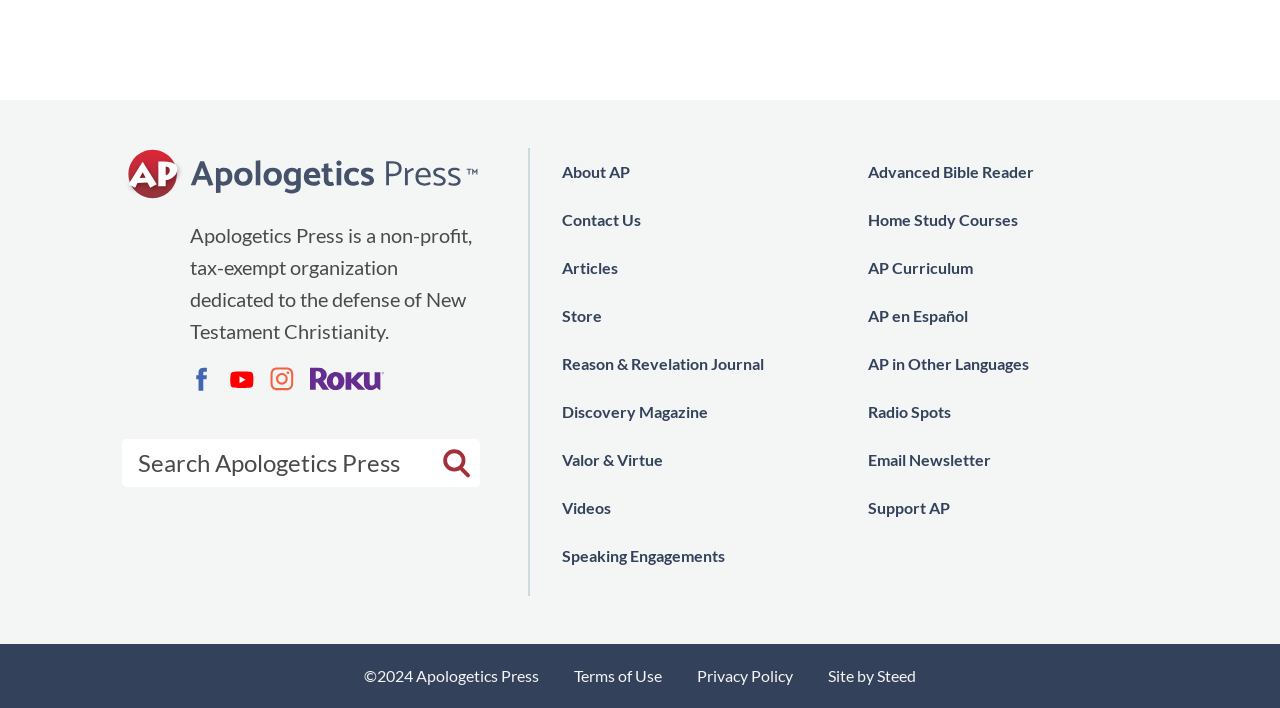Please determine the bounding box coordinates, formatted as (top-left x, top-left y, bottom-right x, bottom-right y), with all values as floating point numbers between 0 and 1. Identify the bounding box of the region described as: Support AP

[0.678, 0.683, 0.742, 0.751]